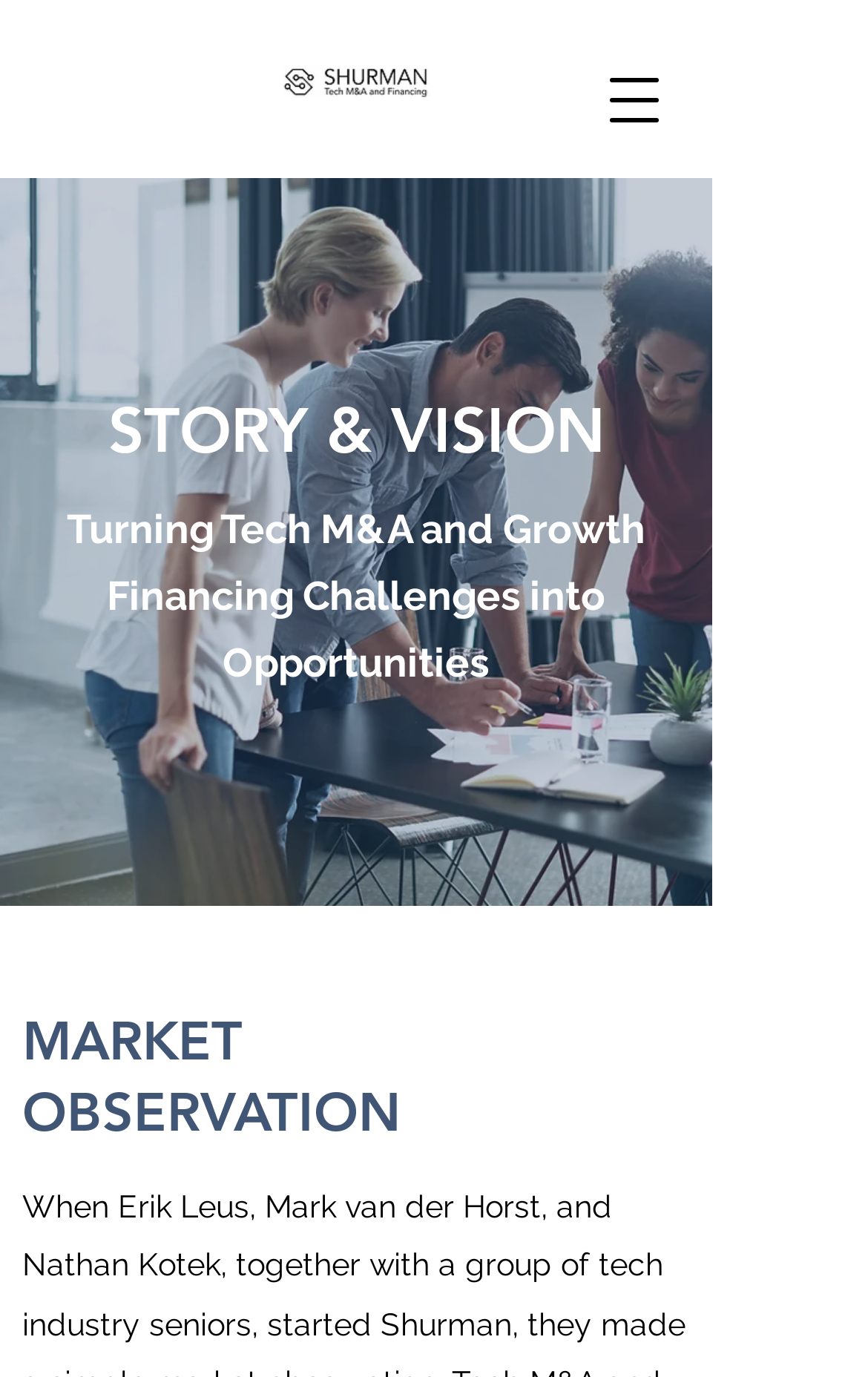What is the logo image filename?
Look at the screenshot and respond with one word or a short phrase.

shurman logo.png